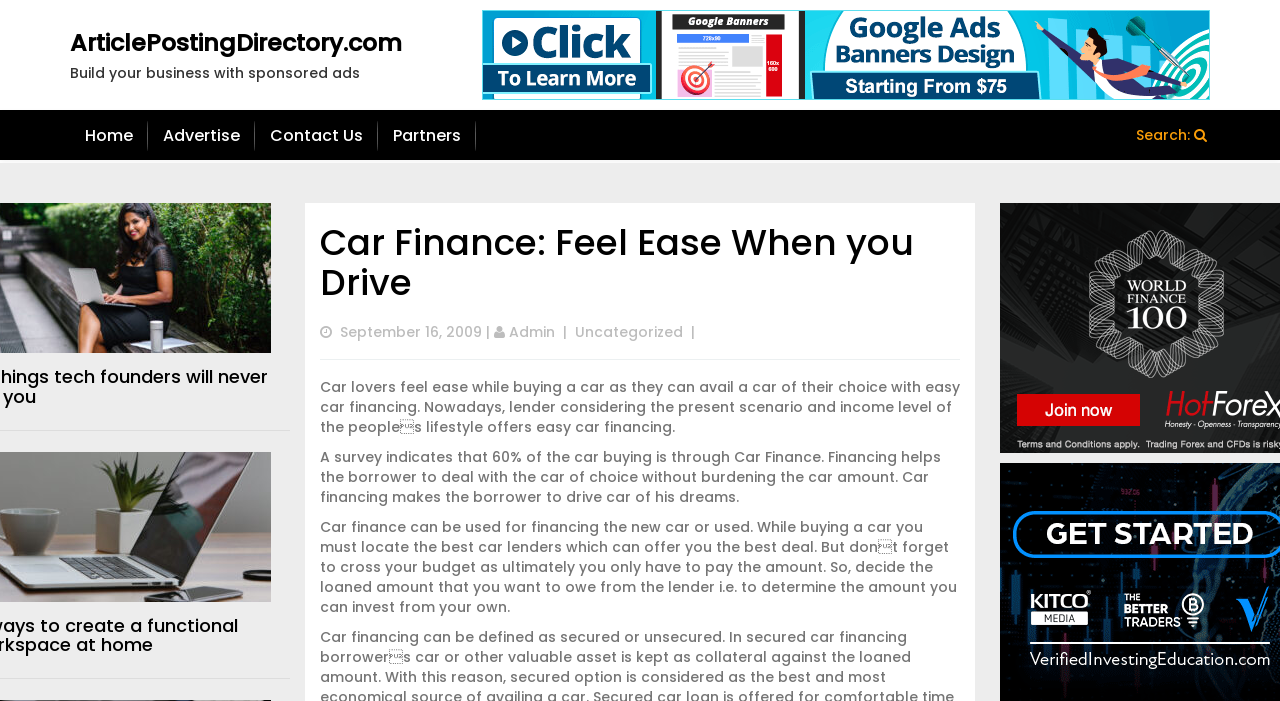Pinpoint the bounding box coordinates of the clickable element needed to complete the instruction: "Contact 'Admin'". The coordinates should be provided as four float numbers between 0 and 1: [left, top, right, bottom].

[0.398, 0.46, 0.434, 0.488]